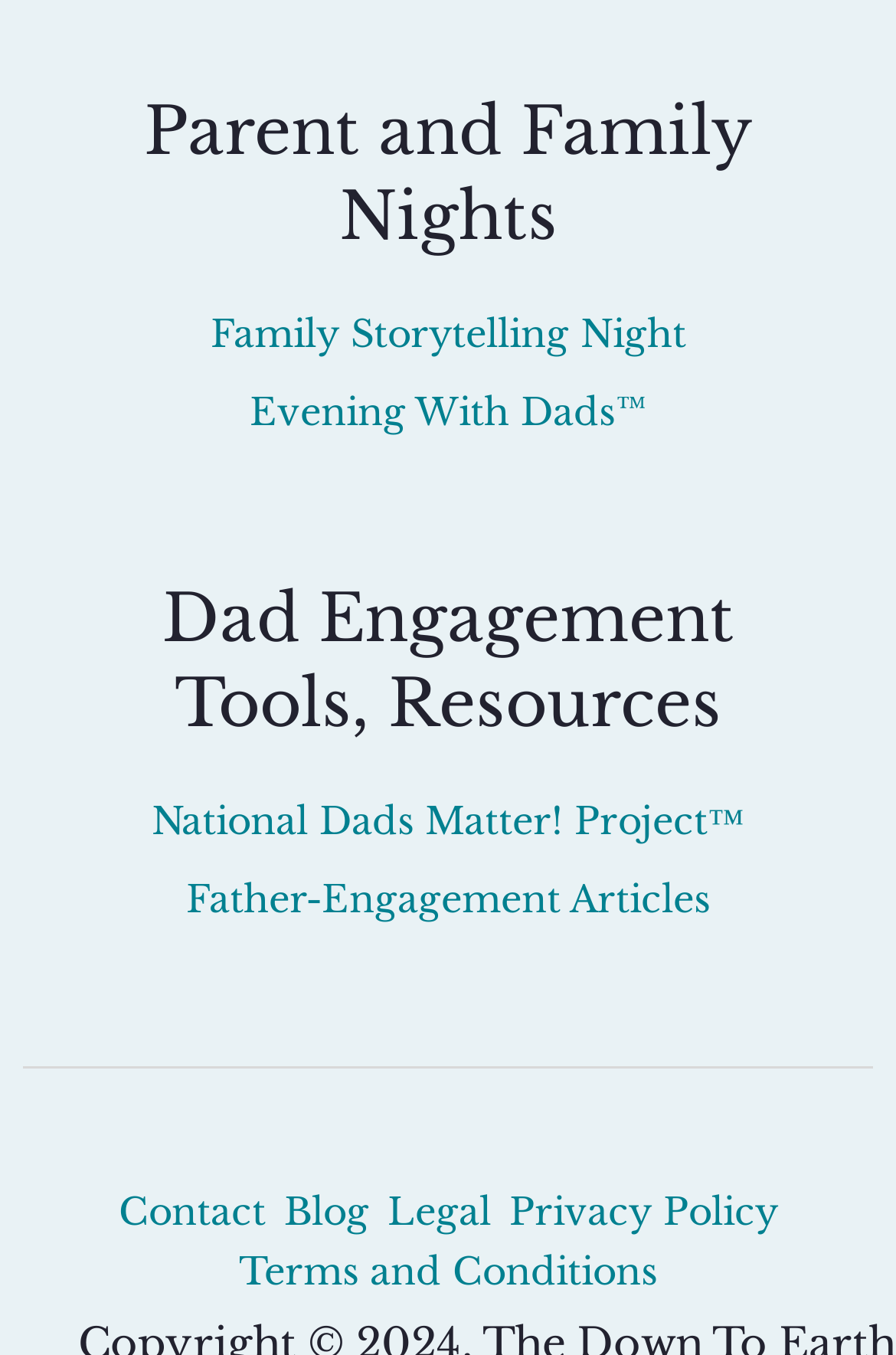Identify the bounding box coordinates of the region I need to click to complete this instruction: "Visit the Blog".

[0.317, 0.874, 0.412, 0.917]